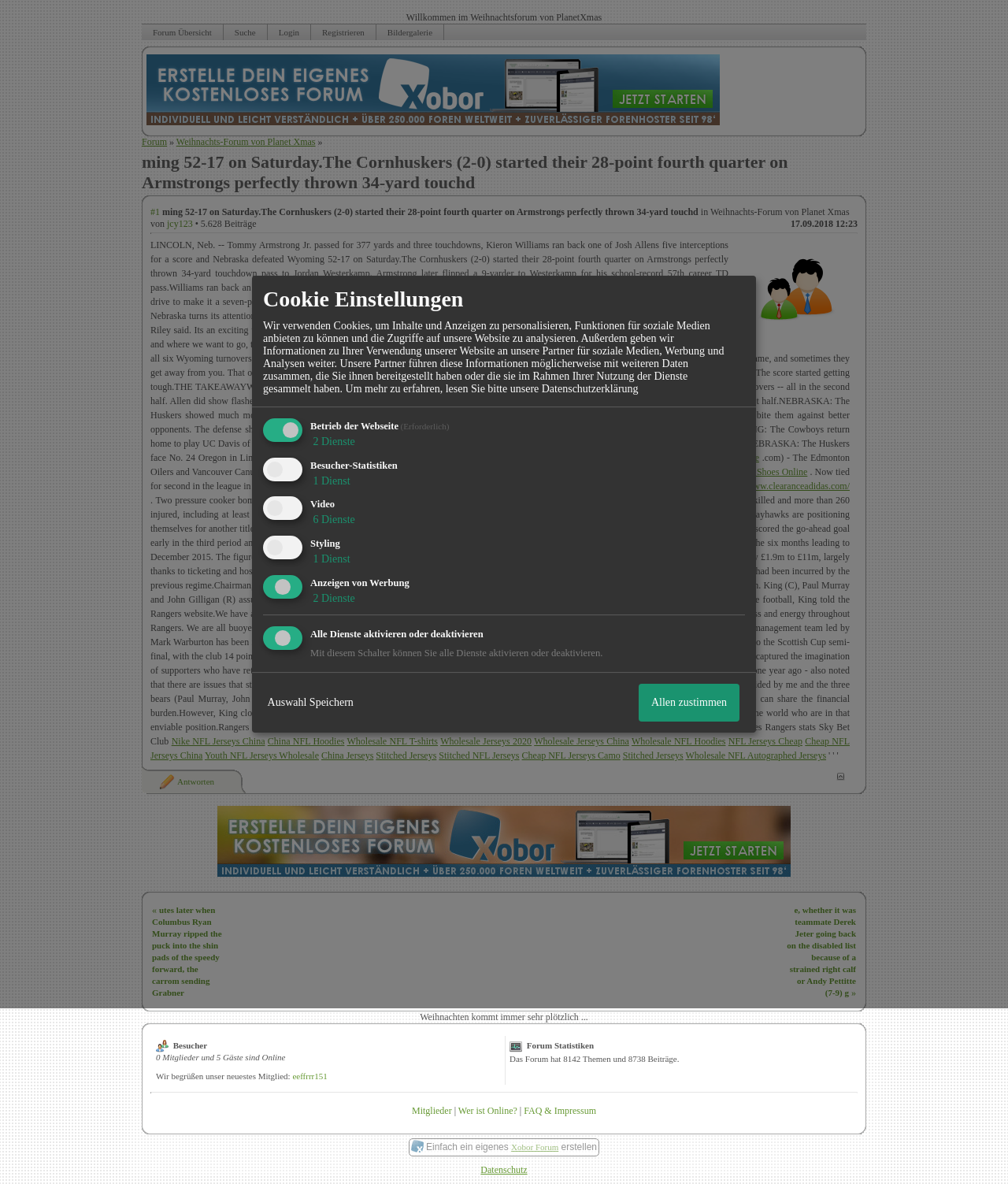Please identify the bounding box coordinates of the element I should click to complete this instruction: 'Click on the 'Weihnachts-Forum von Planet Xmas' link'. The coordinates should be given as four float numbers between 0 and 1, like this: [left, top, right, bottom].

[0.175, 0.115, 0.313, 0.124]